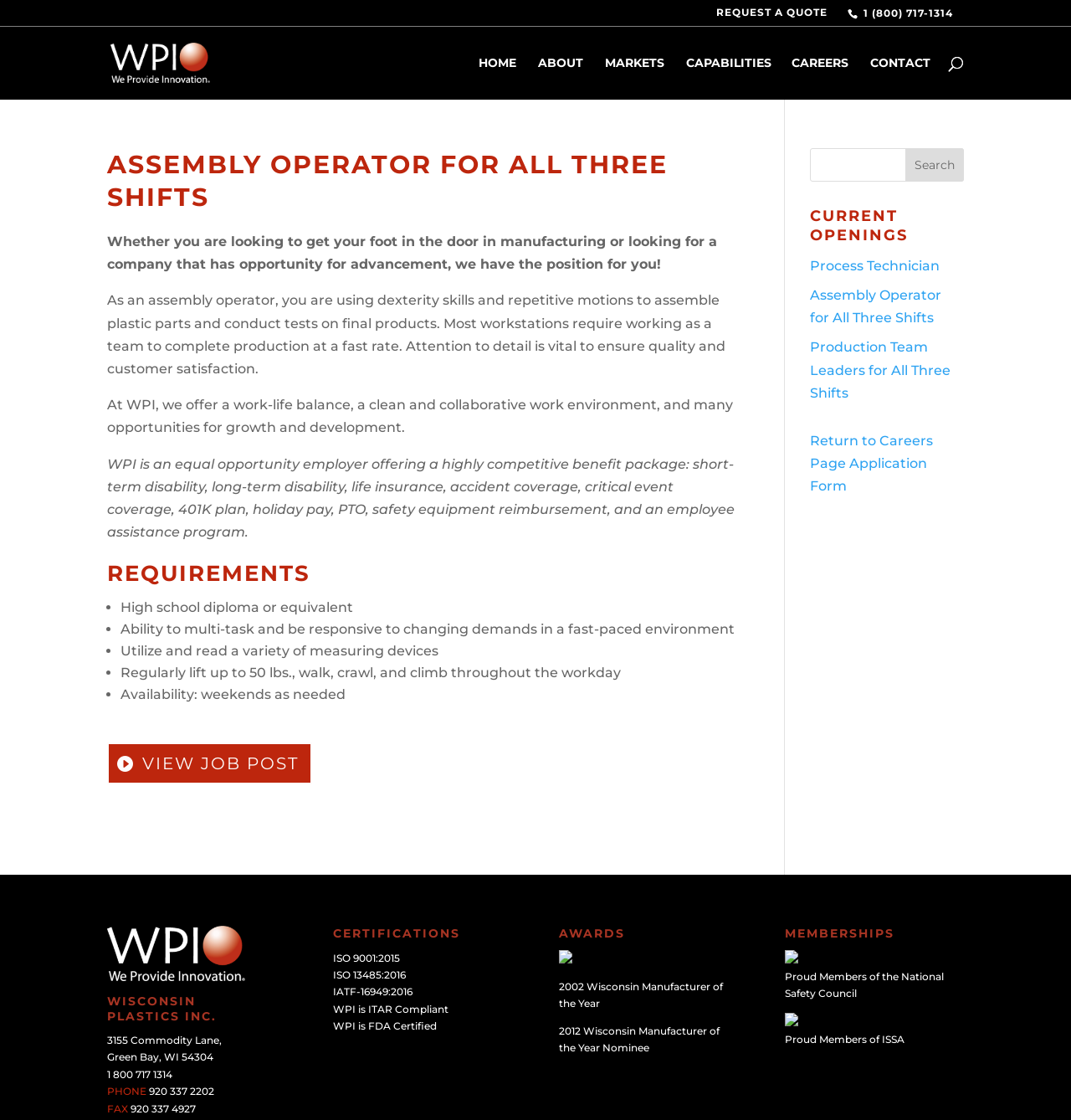Refer to the screenshot and answer the following question in detail:
What is the phone number for the company?

The phone number can be found at the bottom of the webpage, in the contact information section, where it is written in a smaller font size.